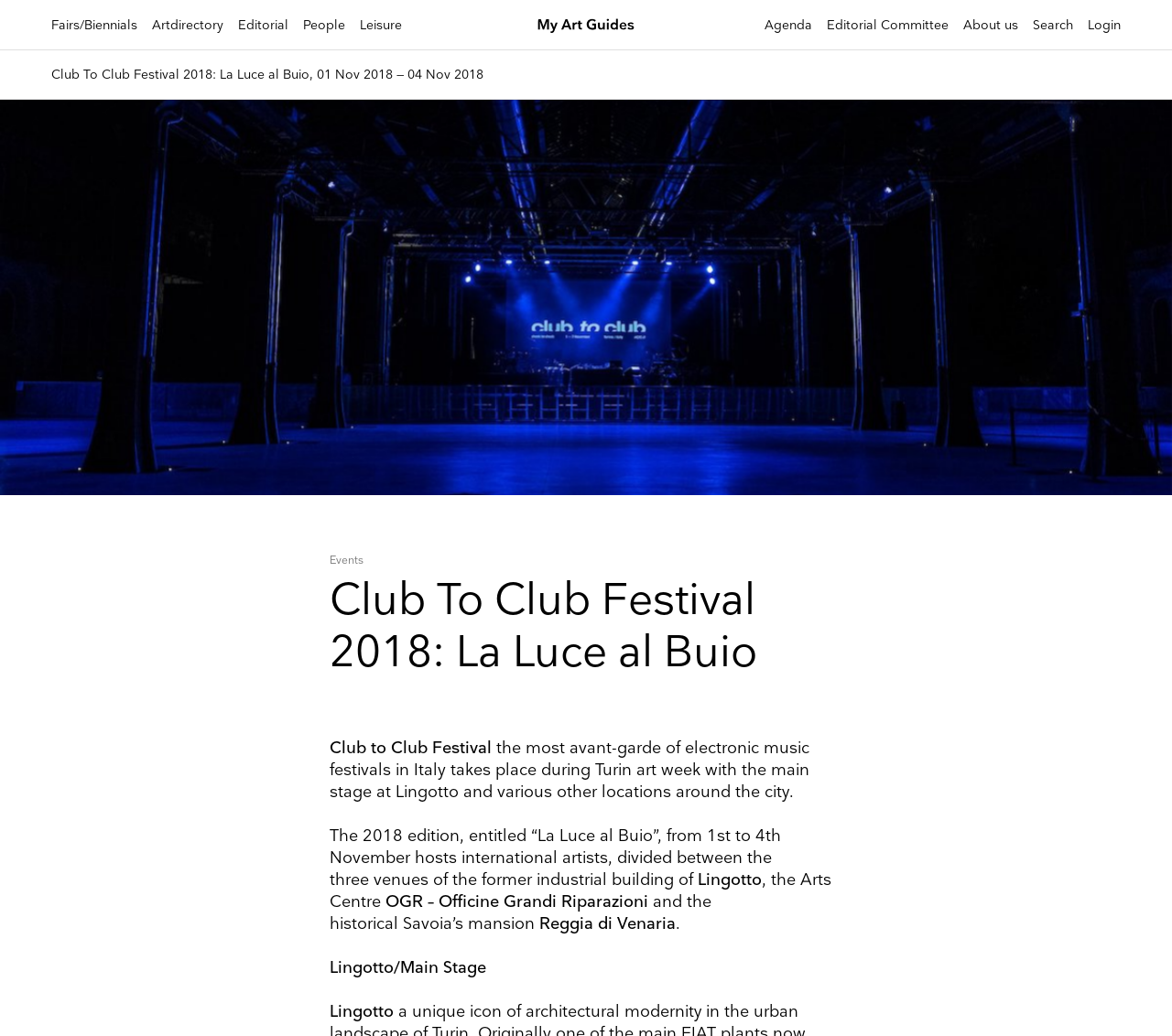Find the bounding box coordinates of the clickable element required to execute the following instruction: "Subscribe to the newsletter". Provide the coordinates as four float numbers between 0 and 1, i.e., [left, top, right, bottom].

[0.266, 0.774, 0.349, 0.813]